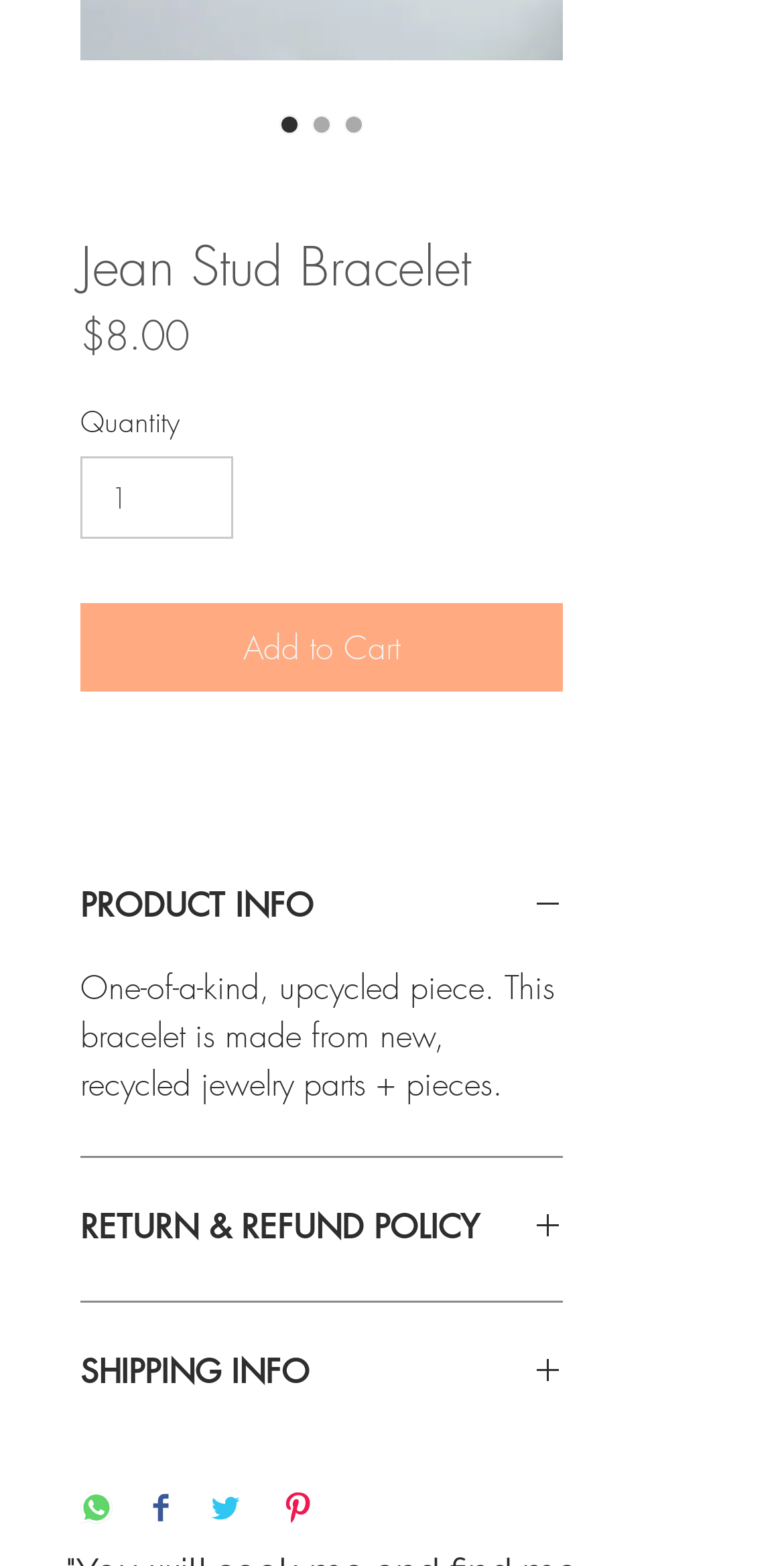Determine the bounding box coordinates of the element's region needed to click to follow the instruction: "Expand the 'PRODUCT INFO' section". Provide these coordinates as four float numbers between 0 and 1, formatted as [left, top, right, bottom].

[0.103, 0.565, 0.718, 0.594]